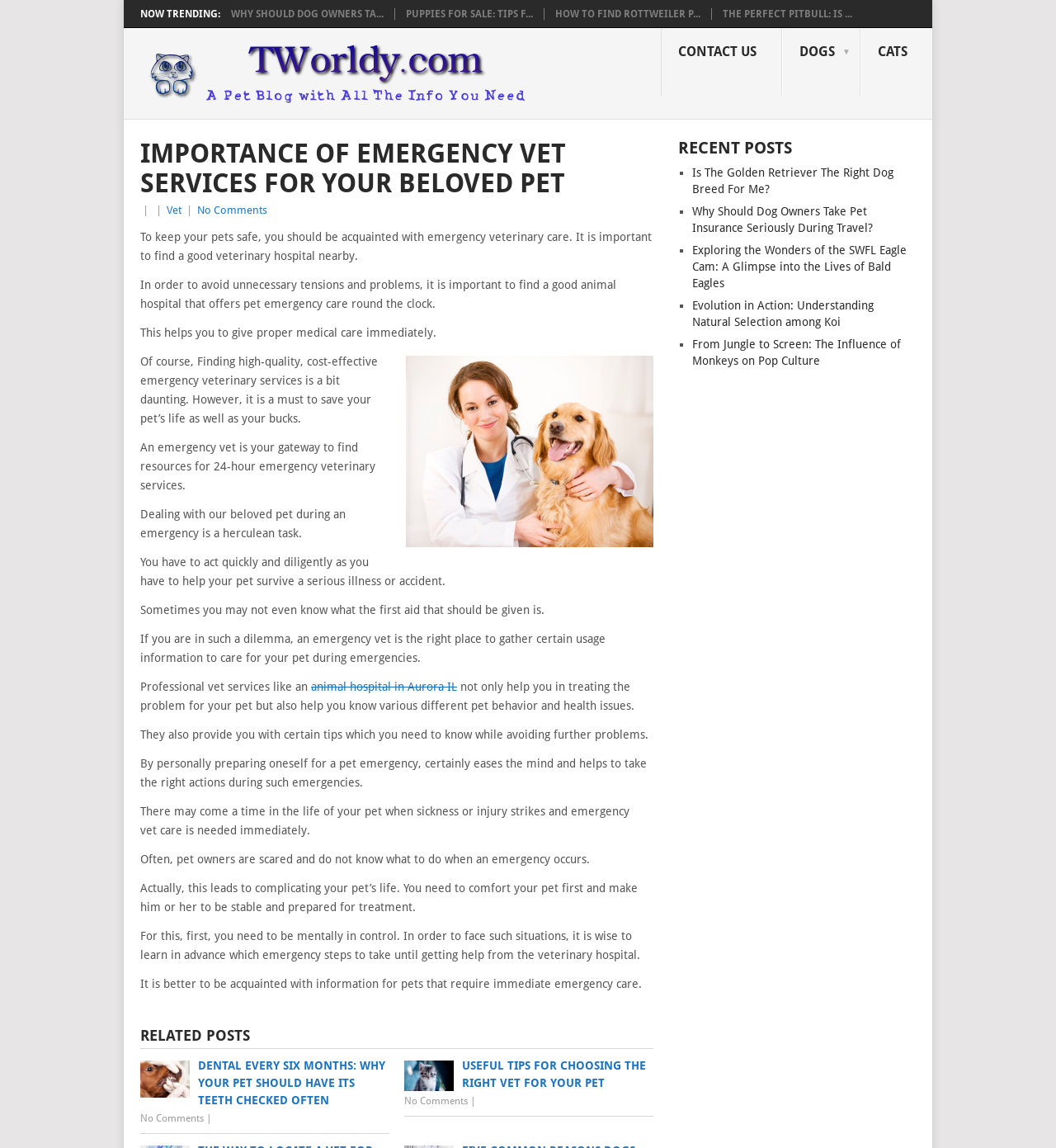Please answer the following question using a single word or phrase: 
What is the topic of the heading 'RELATED POSTS'?

Pet care